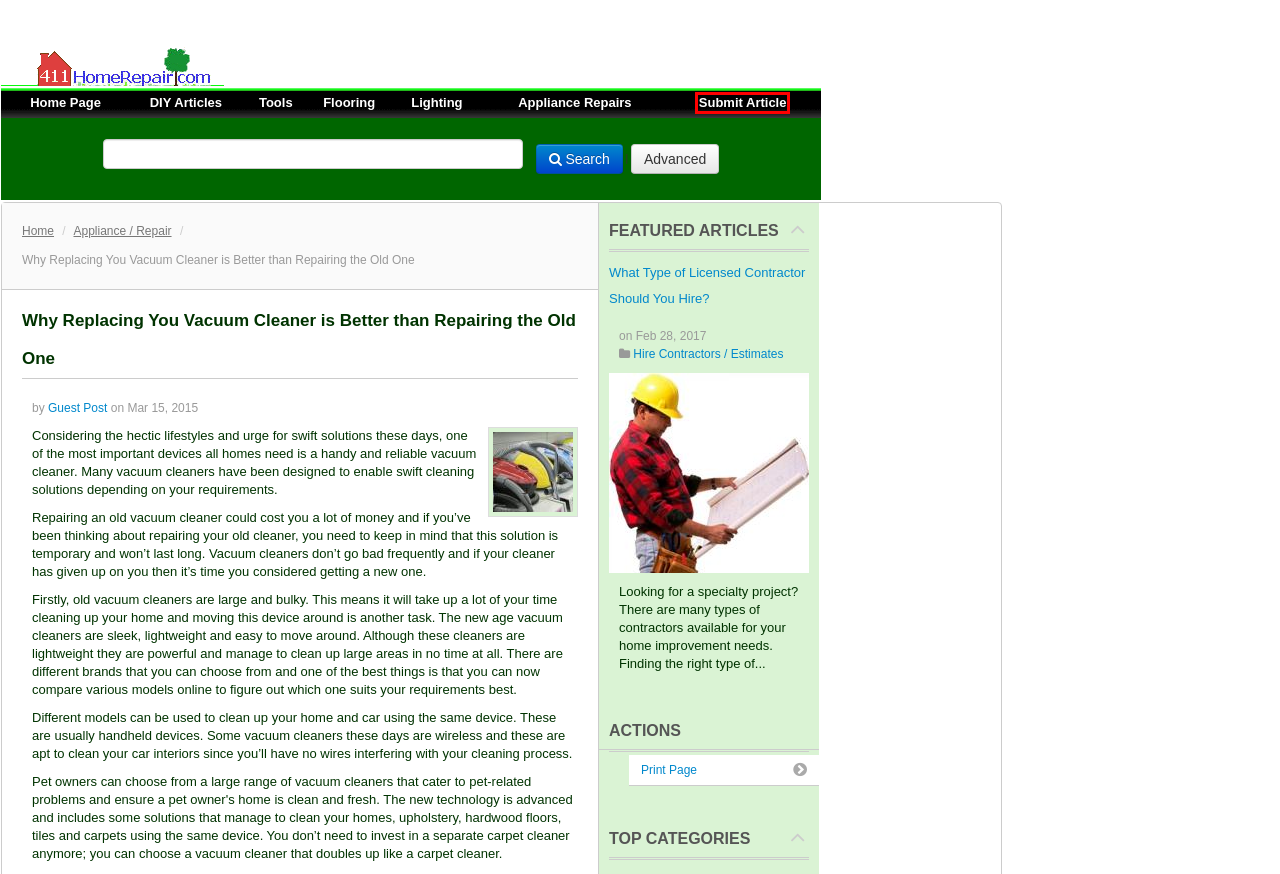You have a screenshot of a webpage with a red rectangle bounding box around a UI element. Choose the best description that matches the new page after clicking the element within the bounding box. The candidate descriptions are:
A. Latest Articles : Home Owners Guide to DIY Home Improvement
B. Submit your Home Improvement Article for Publishing on 411homerepair.com
C. DIY Step-by-Step Home Repair Guides - 411HomeRepair.com
D. Hire Contractors / Estimates : Home Owners Guide to DIY Home Improvement
E. Advanced Search : Home Owners Guide to DIY Home Improvement
F. Sale $ : hardwood floors wood flooring wood flooring laminate hardwood floor refinishing
G. Appliance / Repair : Home Owners Guide to DIY Home Improvement
H. Guest Post : Home Owners Guide to DIY Home Improvement

B